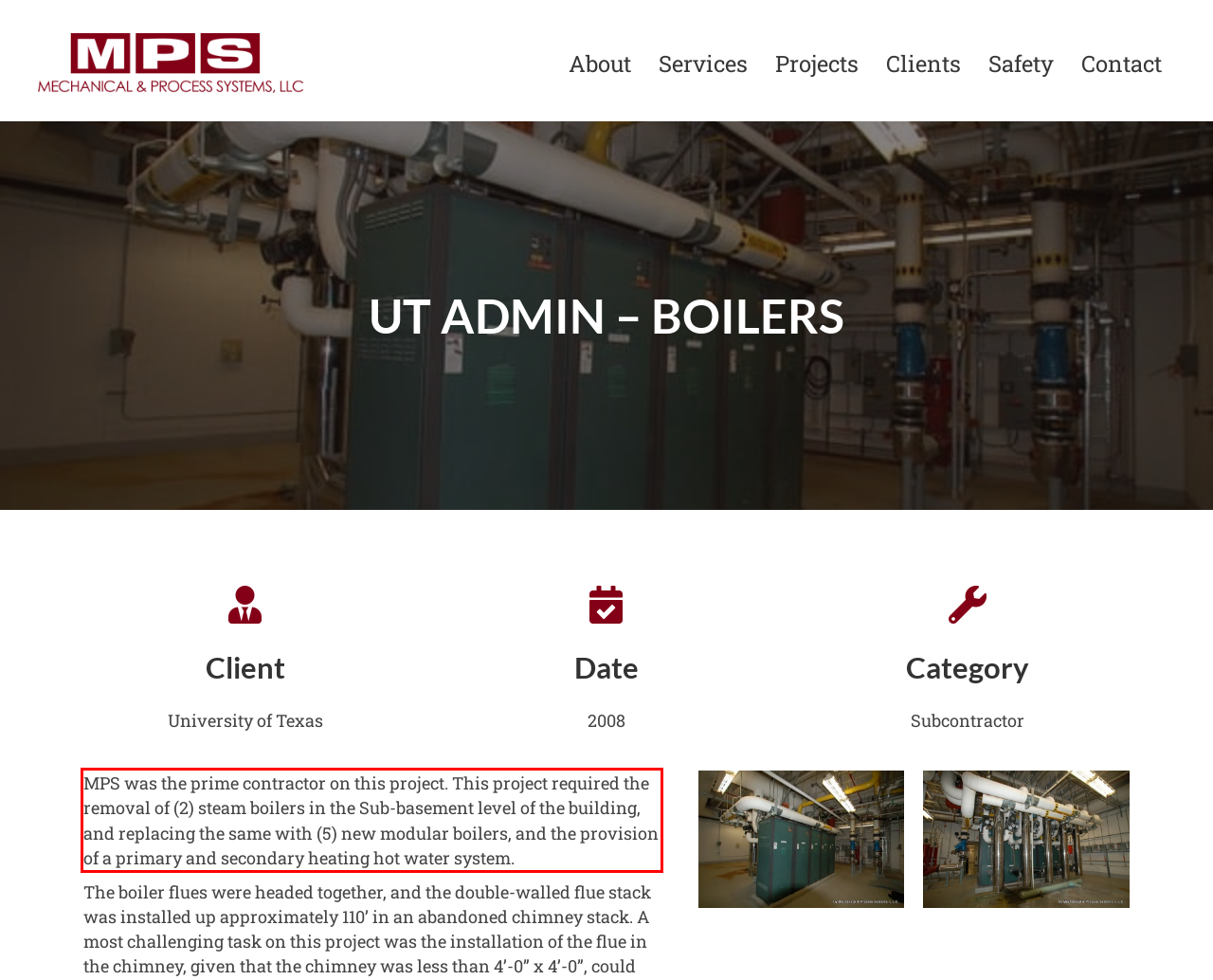You are provided with a screenshot of a webpage containing a red bounding box. Please extract the text enclosed by this red bounding box.

MPS was the prime contractor on this project. This project required the removal of (2) steam boilers in the Sub-basement level of the building, and replacing the same with (5) new modular boilers, and the provision of a primary and secondary heating hot water system.